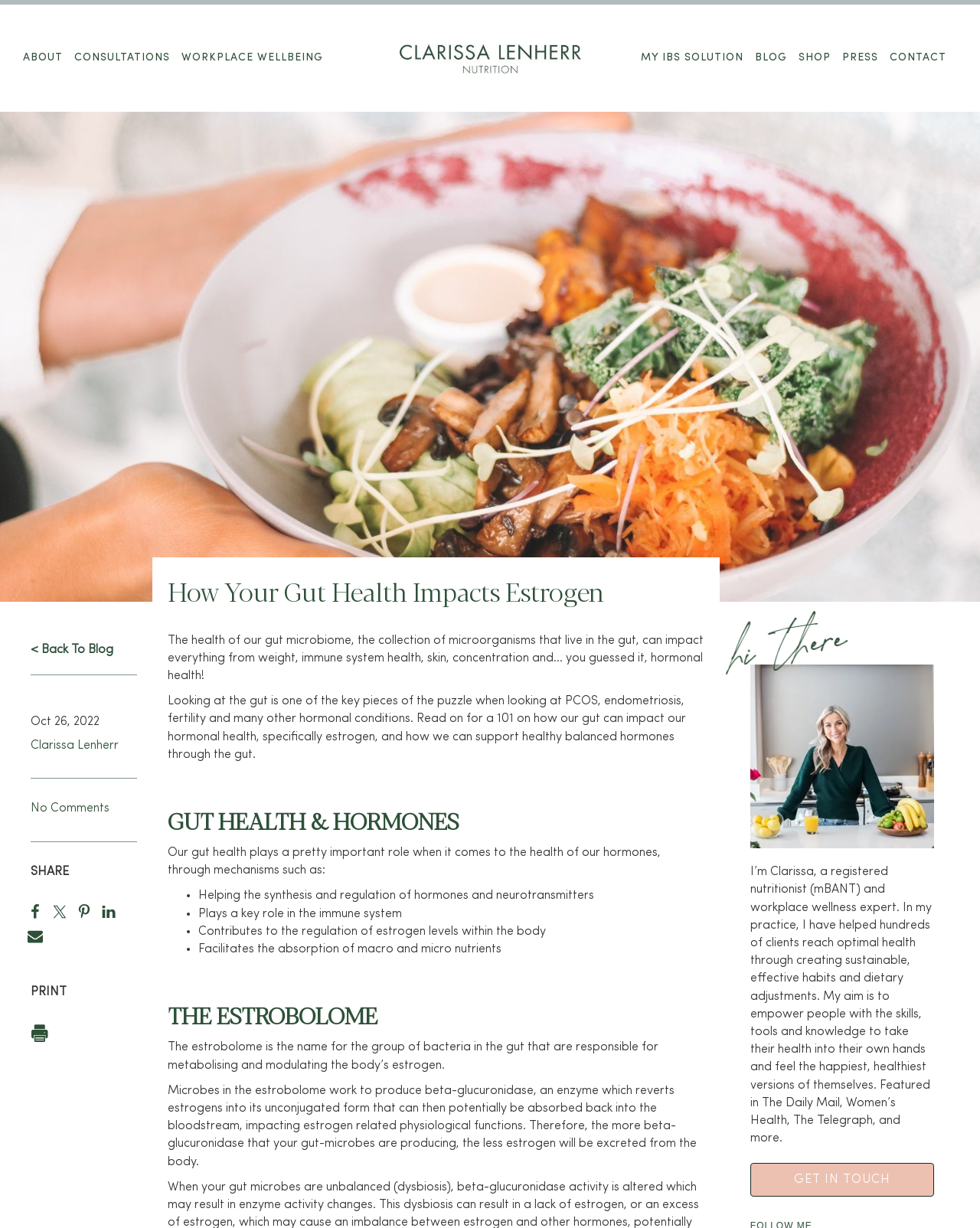Kindly provide the bounding box coordinates of the section you need to click on to fulfill the given instruction: "read the blog".

None